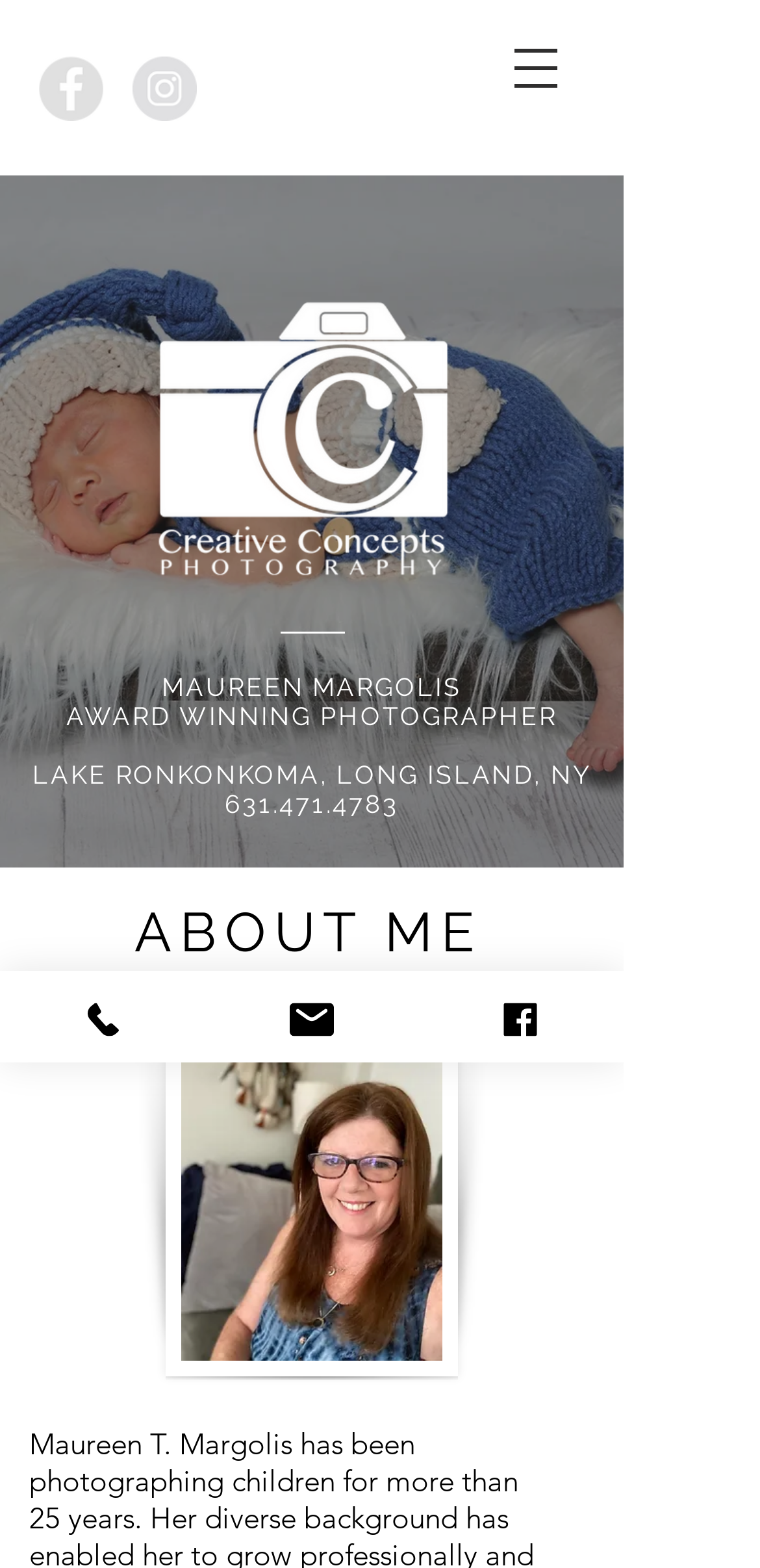What is the purpose of the image with the filename 'DSC_4032.jpg'?
Respond to the question with a single word or phrase according to the image.

Background image